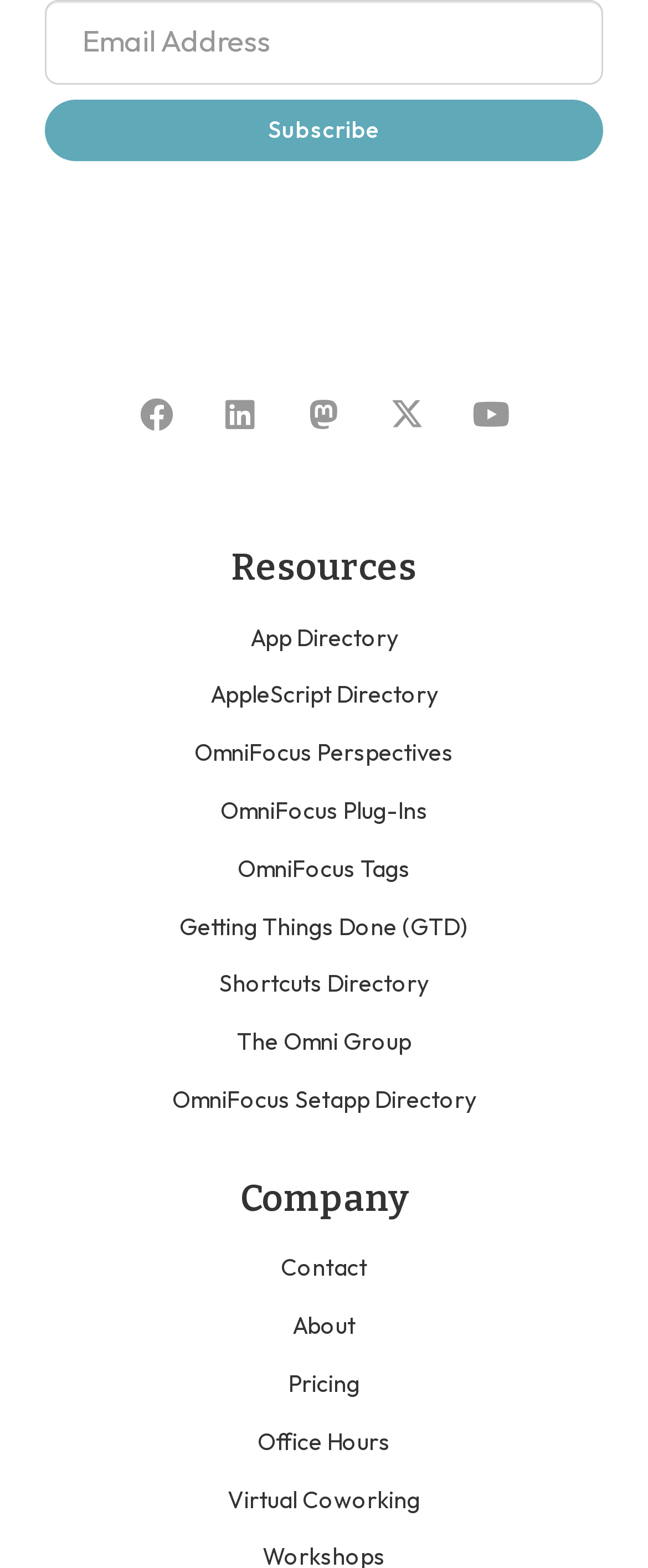What social media platforms are listed?
Please respond to the question with a detailed and thorough explanation.

I found the social media platforms listed by examining the links at the top of the webpage, which include Facebook, LinkedIn, Mastodon, Twitter, and YouTube.